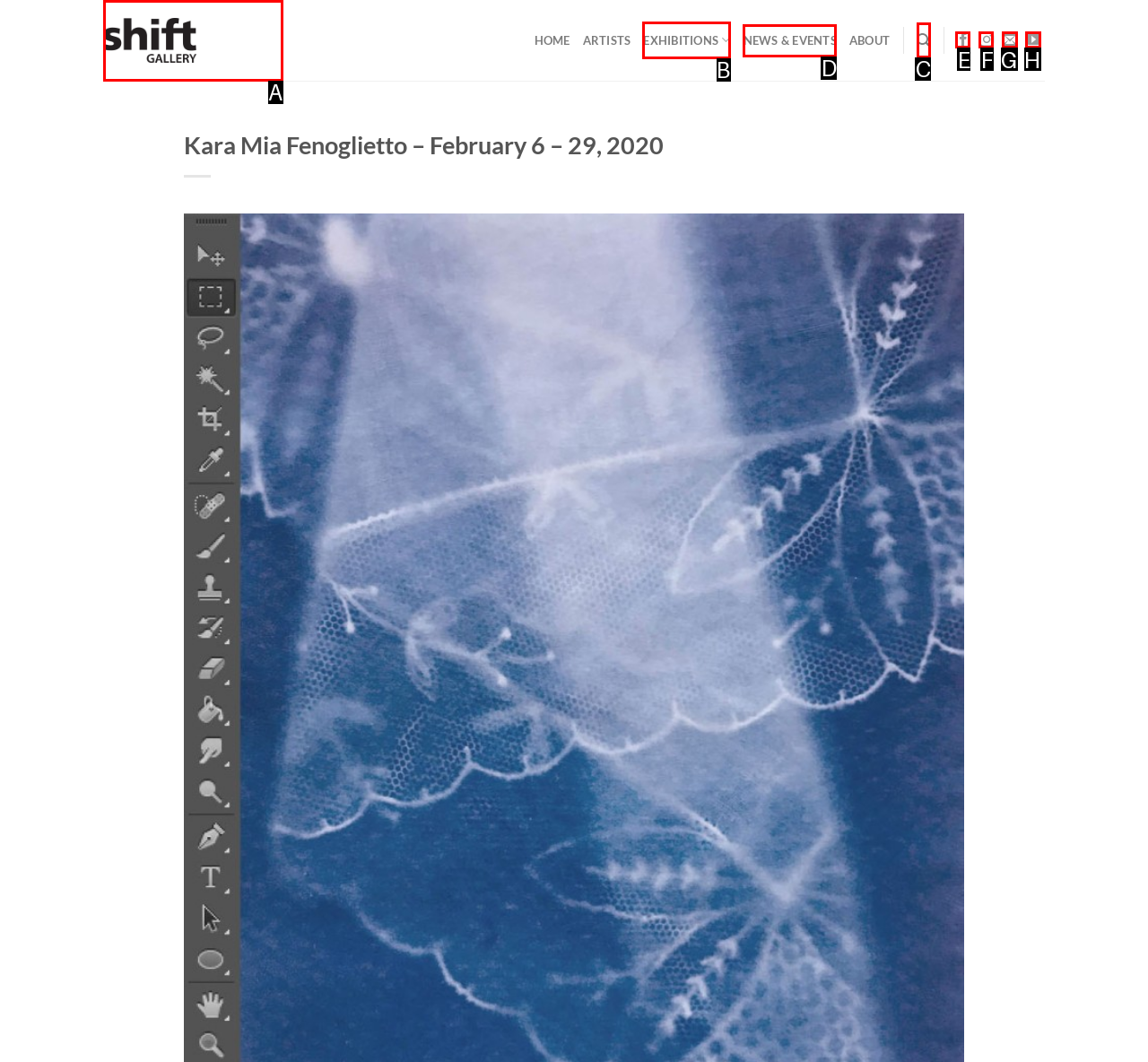To complete the task: Explore the Small World, select the appropriate UI element to click. Respond with the letter of the correct option from the given choices.

None